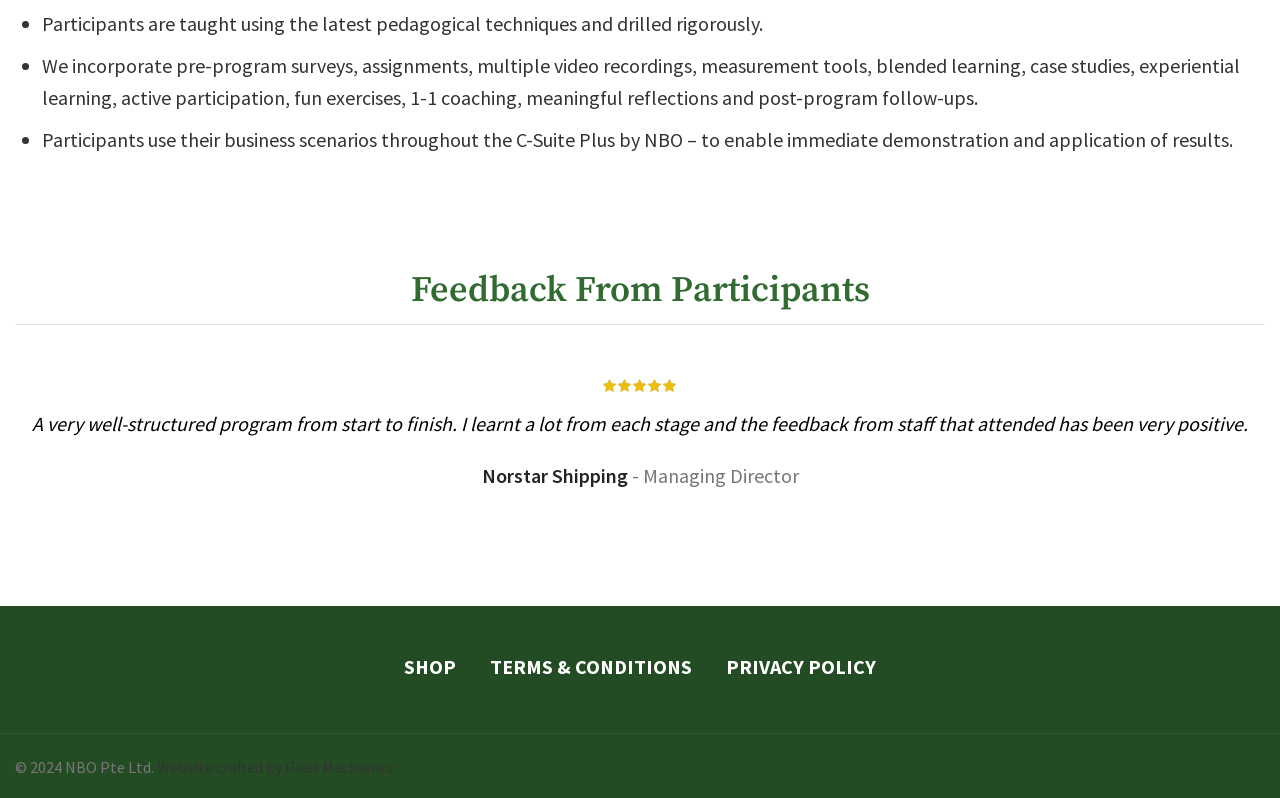Who is the Automation Consultant mentioned in the footer?
Please provide a comprehensive answer based on the contents of the image.

In the footer section, there is a mention of NCS, Singtel Group as the Automation Consultant, along with other information.